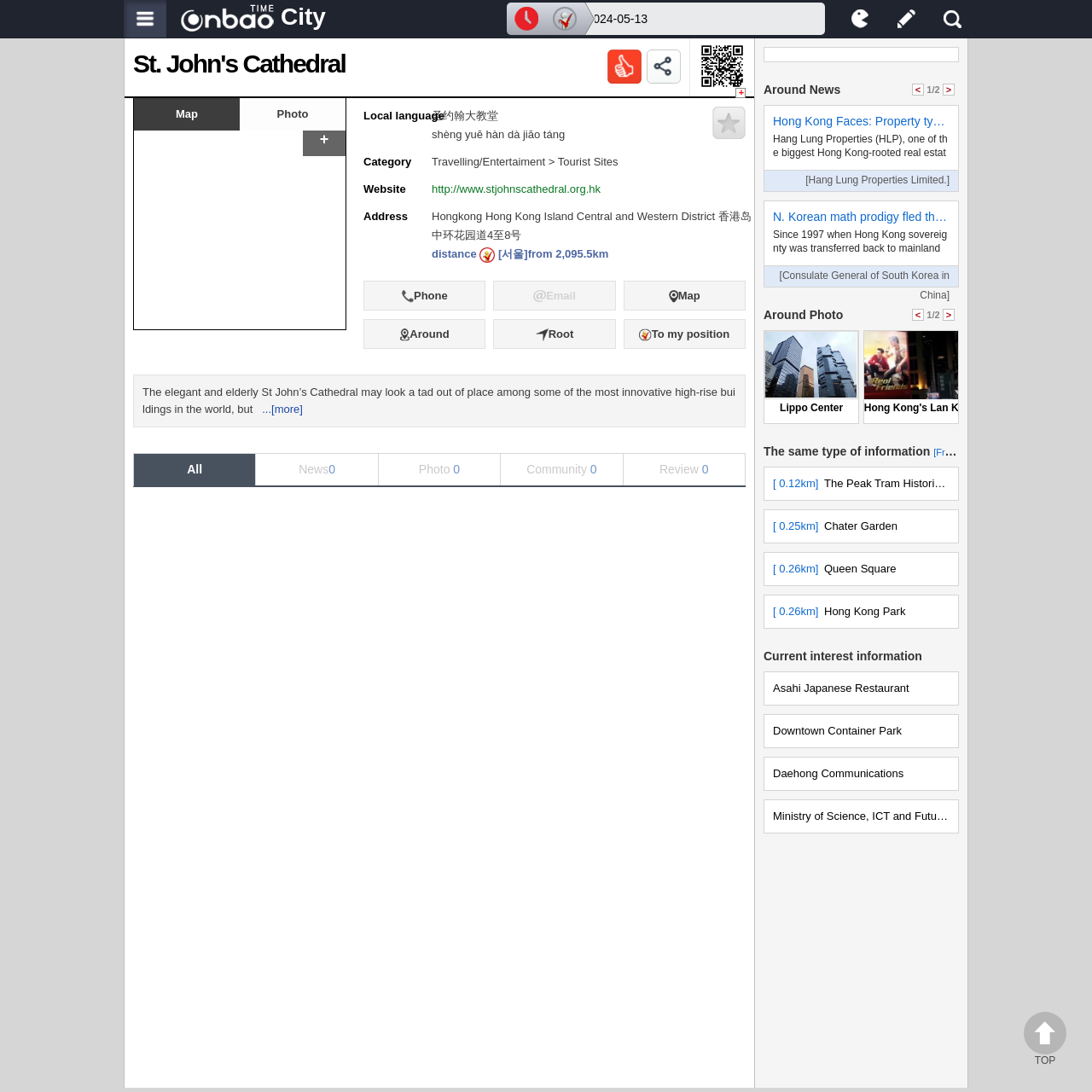Locate the bounding box coordinates of the element that needs to be clicked to carry out the instruction: "View more photos". The coordinates should be given as four float numbers ranging from 0 to 1, i.e., [left, top, right, bottom].

[0.593, 0.055, 0.623, 0.081]